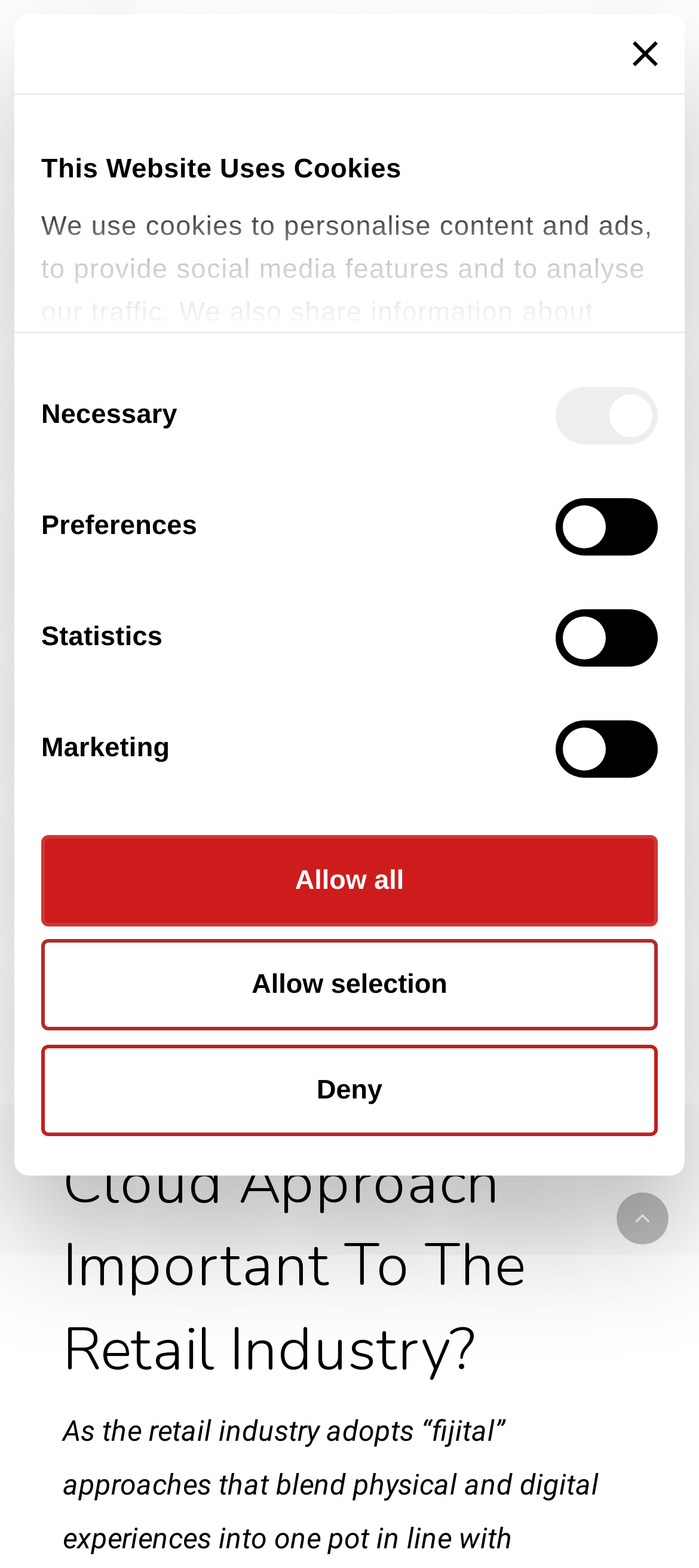What is the subtopic of the article discussed in the second heading?
Please interpret the details in the image and answer the question thoroughly.

The second heading 'Why Is A Hybrid Cloud Approach Important To The Retail Industry?' is a subtopic of the main article. It likely discusses the significance of hybrid cloud technology in the retail industry, highlighting its benefits and advantages.